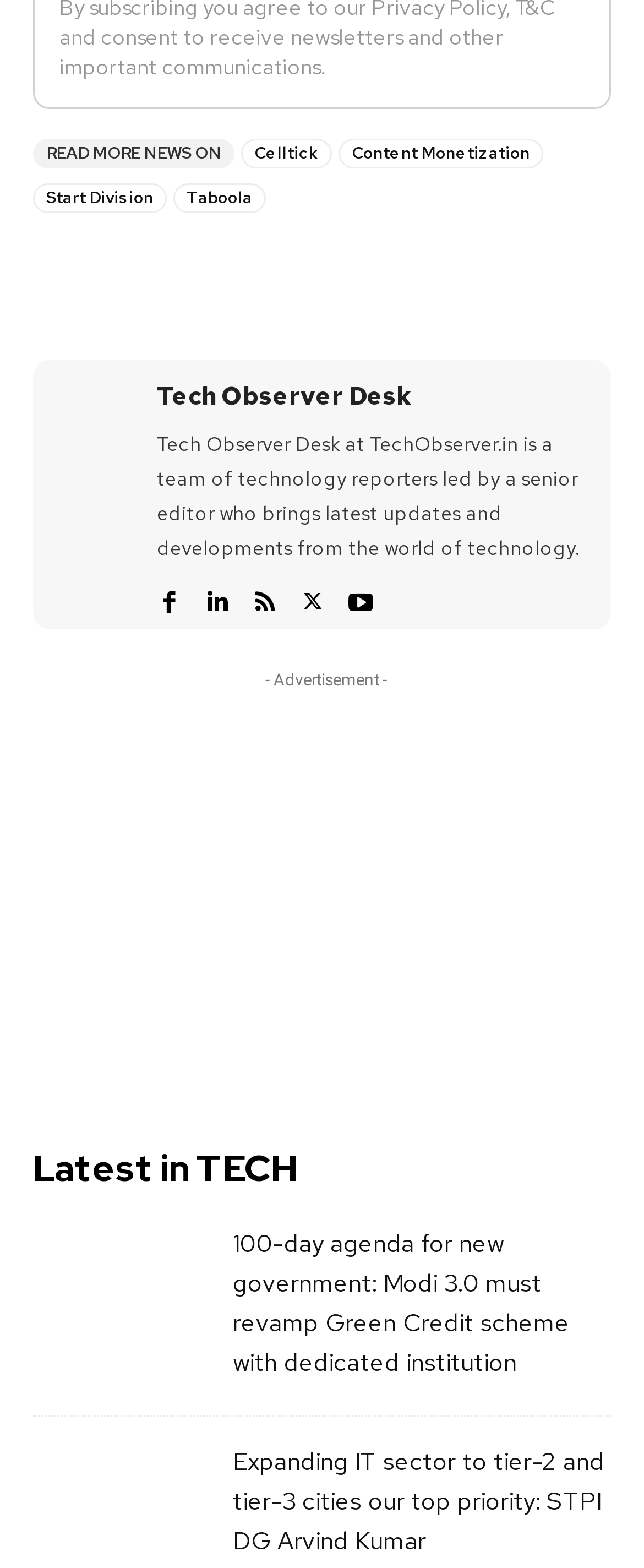What is the topic of the latest news section?
Provide a detailed answer to the question using information from the image.

The answer can be found by looking at the heading 'Latest in TECH' which is located at the middle of the webpage. This heading is followed by several links to news articles, indicating that this section is dedicated to the latest news in the technology sector.